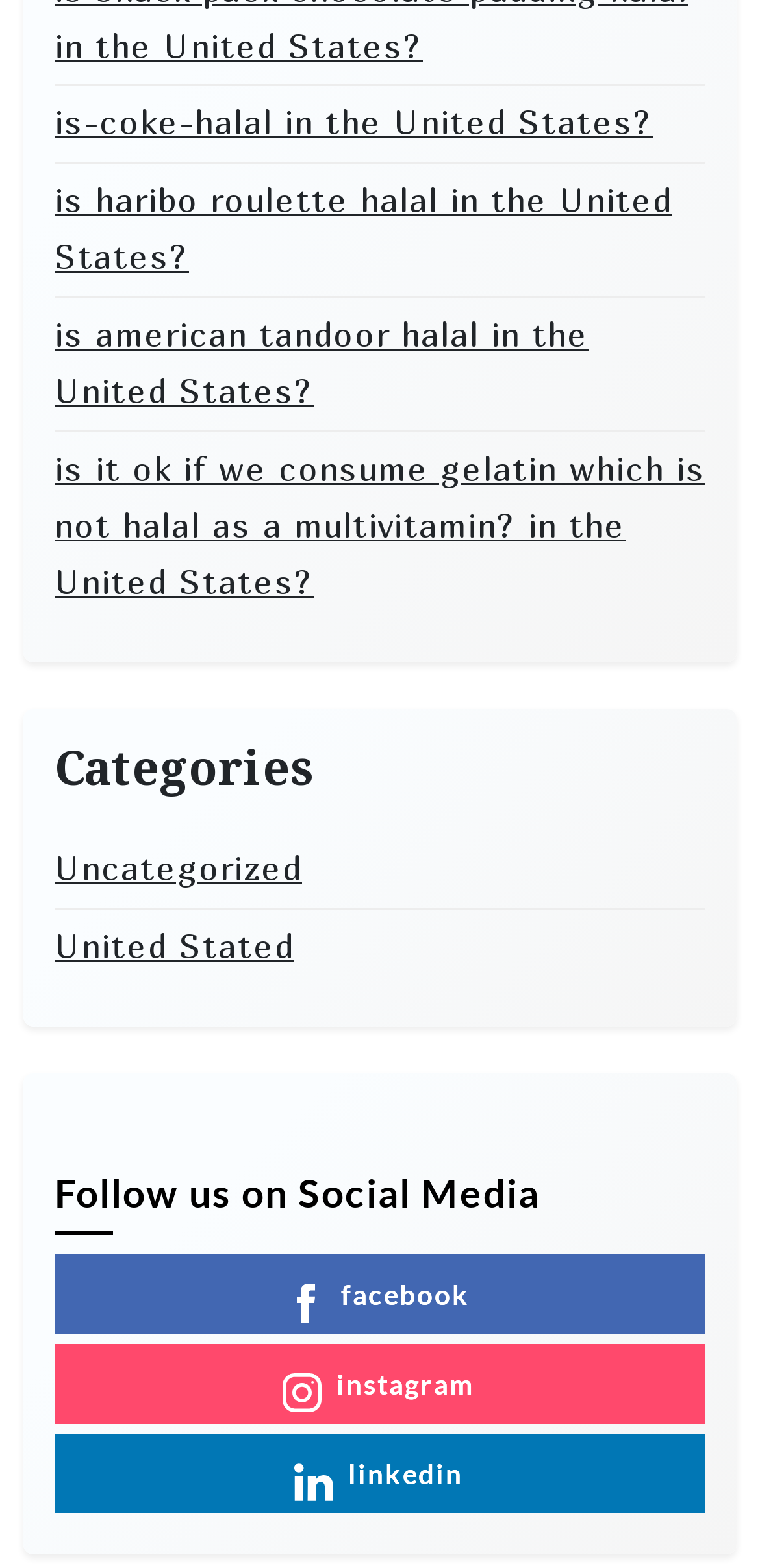Locate the bounding box coordinates of the element to click to perform the following action: 'Check the Instagram page'. The coordinates should be given as four float values between 0 and 1, in the form of [left, top, right, bottom].

[0.072, 0.857, 0.928, 0.908]